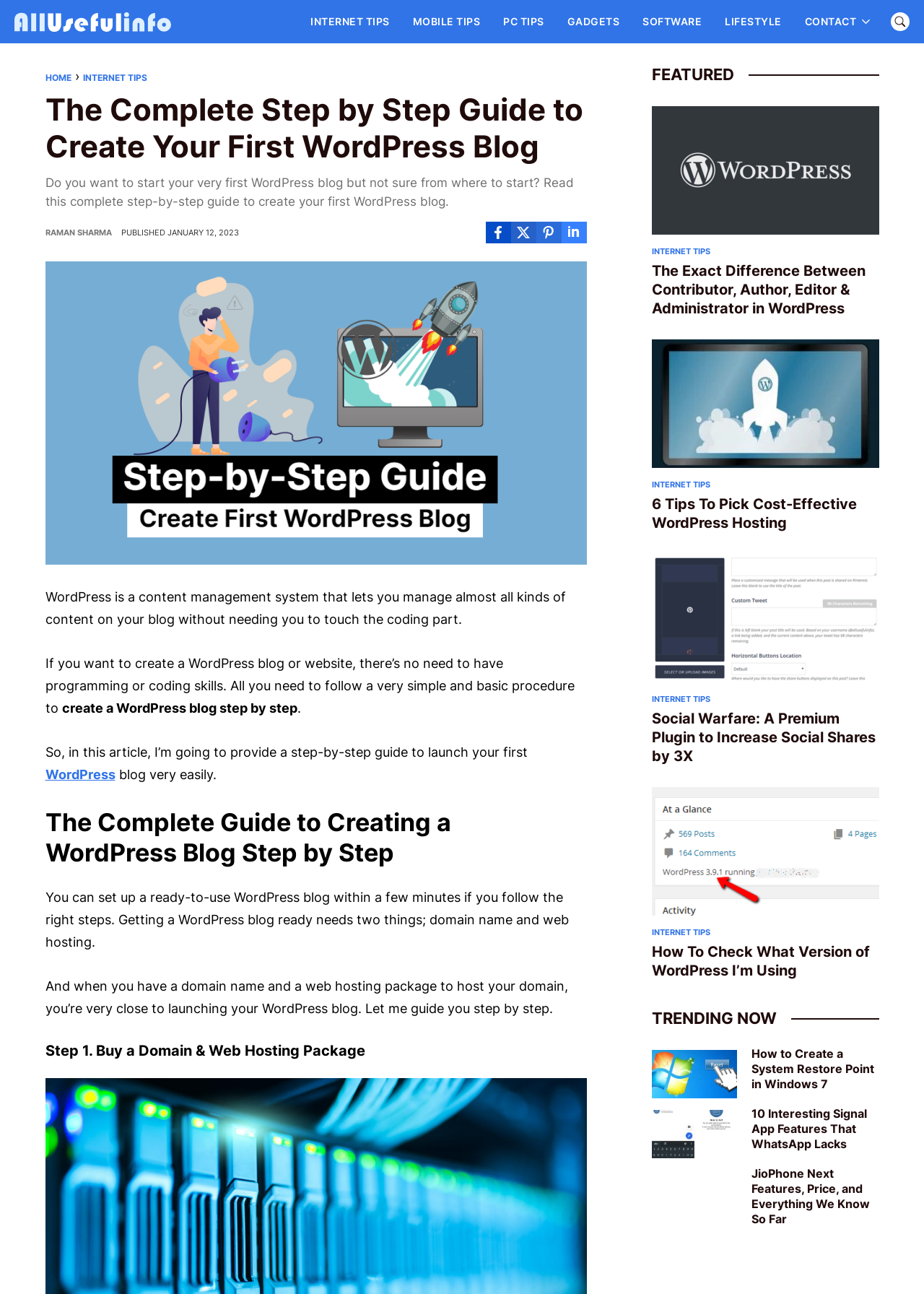Give a detailed account of the webpage's layout and content.

This webpage is a blog post about creating a WordPress blog, with a step-by-step guide. At the top, there is a logo and a navigation menu with links to various categories such as INTERNET TIPS, MOBILE TIPS, and LIFESTYLE. Below the navigation menu, there is a breadcrumb navigation showing the current page's location.

The main content of the page is divided into sections, with headings and paragraphs of text. The first section introduces the topic of creating a WordPress blog and explains that it does not require programming or coding skills. There is an image related to WordPress blogging below the introduction.

The next section is a step-by-step guide to creating a WordPress blog, with headings and paragraphs explaining each step. There are also links to other related articles and resources throughout the guide.

On the right side of the page, there are several featured articles with images and headings, related to WordPress and internet tips. These articles are listed under the heading "FEATURED" and "TRENDING NOW". Each article has a link to read more.

At the bottom of the page, there is a section with more articles, also with images and headings, but these are not specifically related to WordPress. They seem to be general technology and internet-related topics.